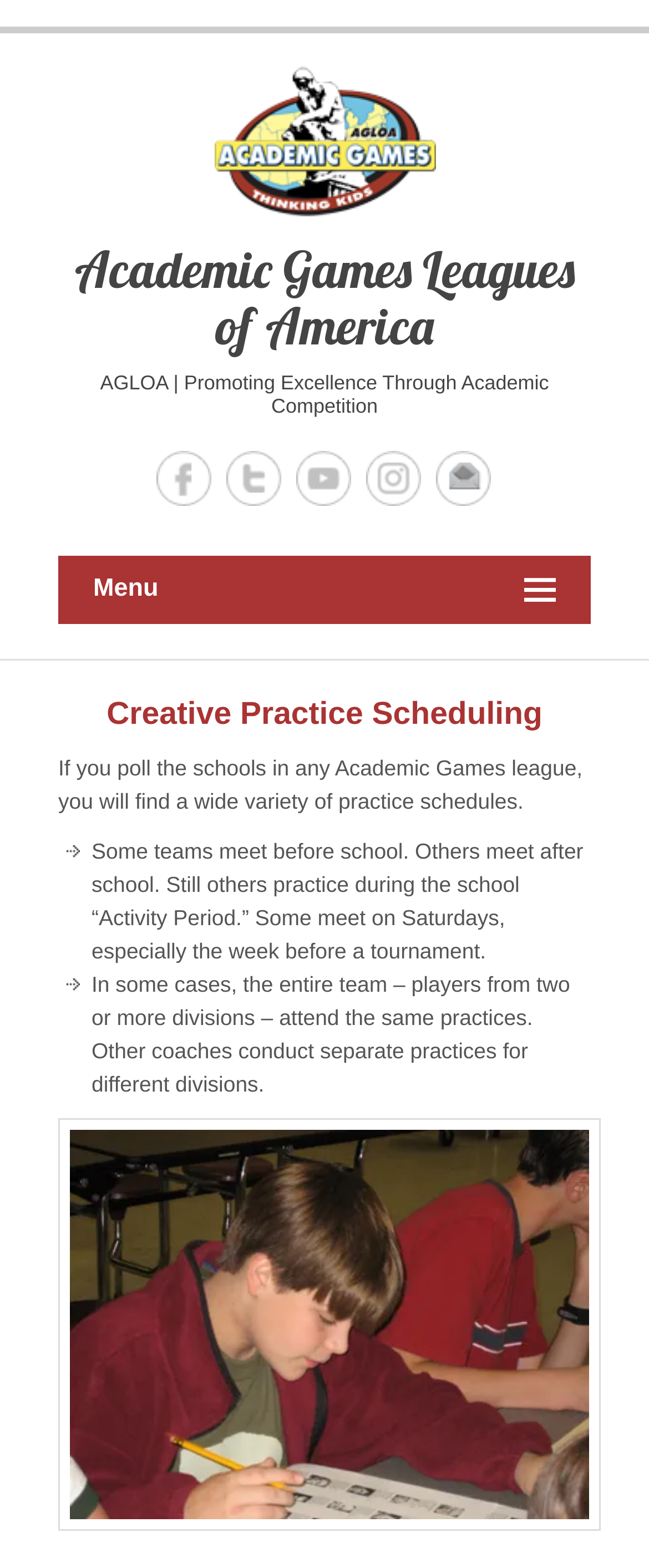Please provide the bounding box coordinates in the format (top-left x, top-left y, bottom-right x, bottom-right y). Remember, all values are floating point numbers between 0 and 1. What is the bounding box coordinate of the region described as: Menu

[0.09, 0.354, 0.91, 0.398]